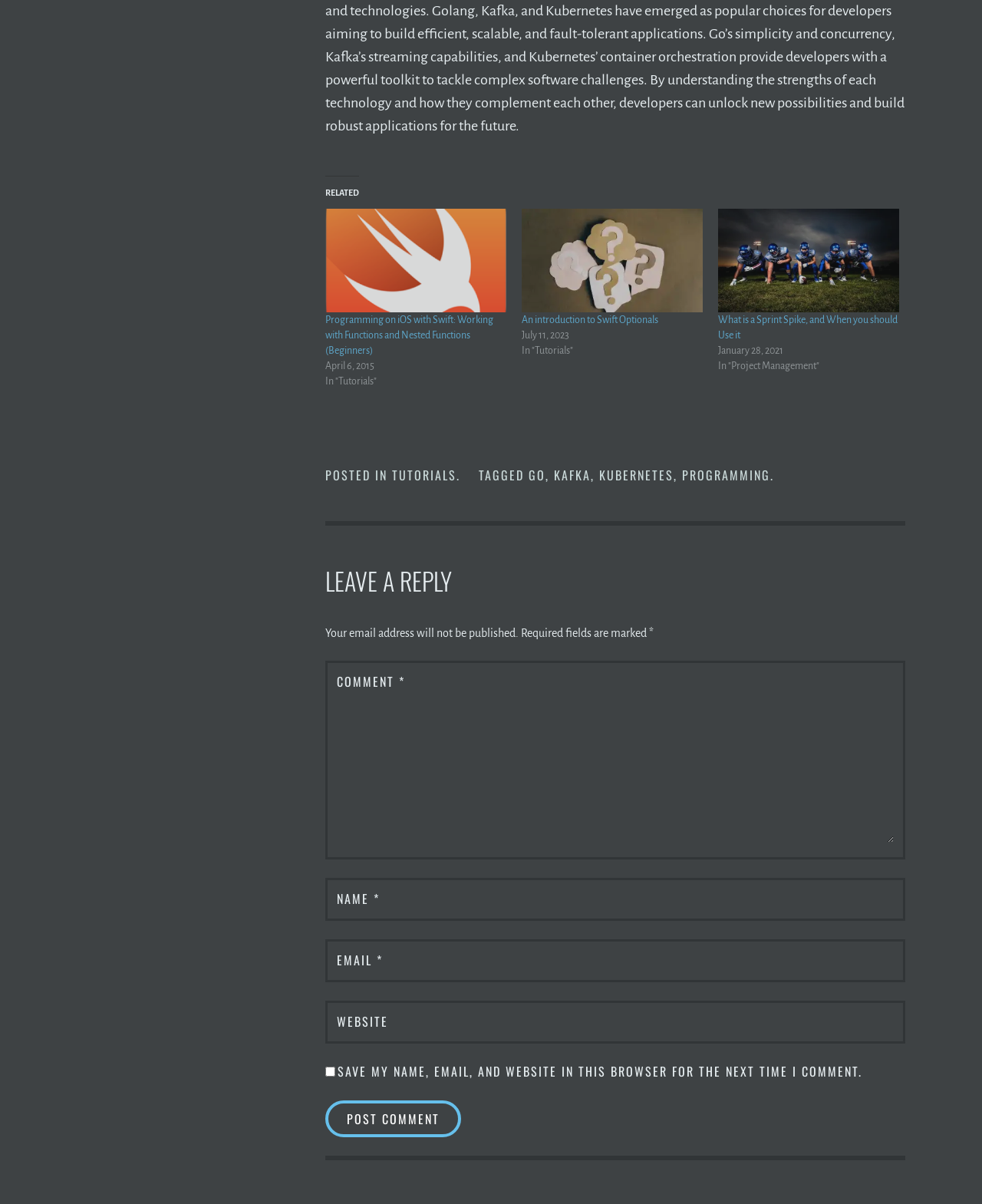Determine the coordinates of the bounding box that should be clicked to complete the instruction: "Enter a comment in the textbox". The coordinates should be represented by four float numbers between 0 and 1: [left, top, right, bottom].

[0.343, 0.575, 0.91, 0.7]